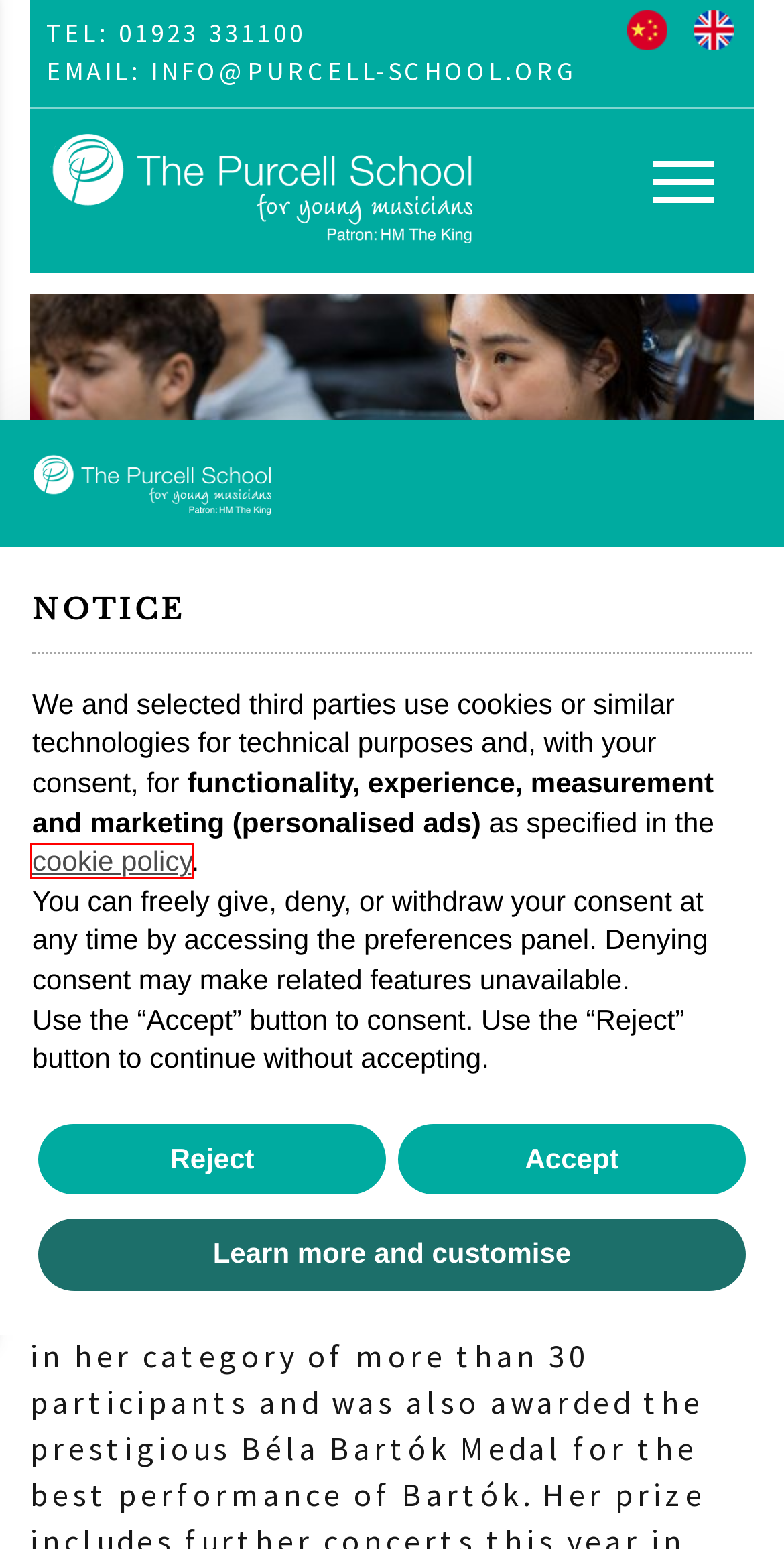Examine the screenshot of the webpage, which has a red bounding box around a UI element. Select the webpage description that best fits the new webpage after the element inside the red bounding box is clicked. Here are the choices:
A. Weekly Highlights | The Purcell School
B. Cookie Policy of www.purcell-school.org/
C. Admissions | Independent Music School | The Purcell School
D. Fundação Oriente
E. Online Flute Accelerate Class | The Purcell School
F. Student News | The Purcell School
G. The Purcell School for Young Musicians, Bushey
H. Staff Vacancies | Music School, Bushey | The Purcell School

B